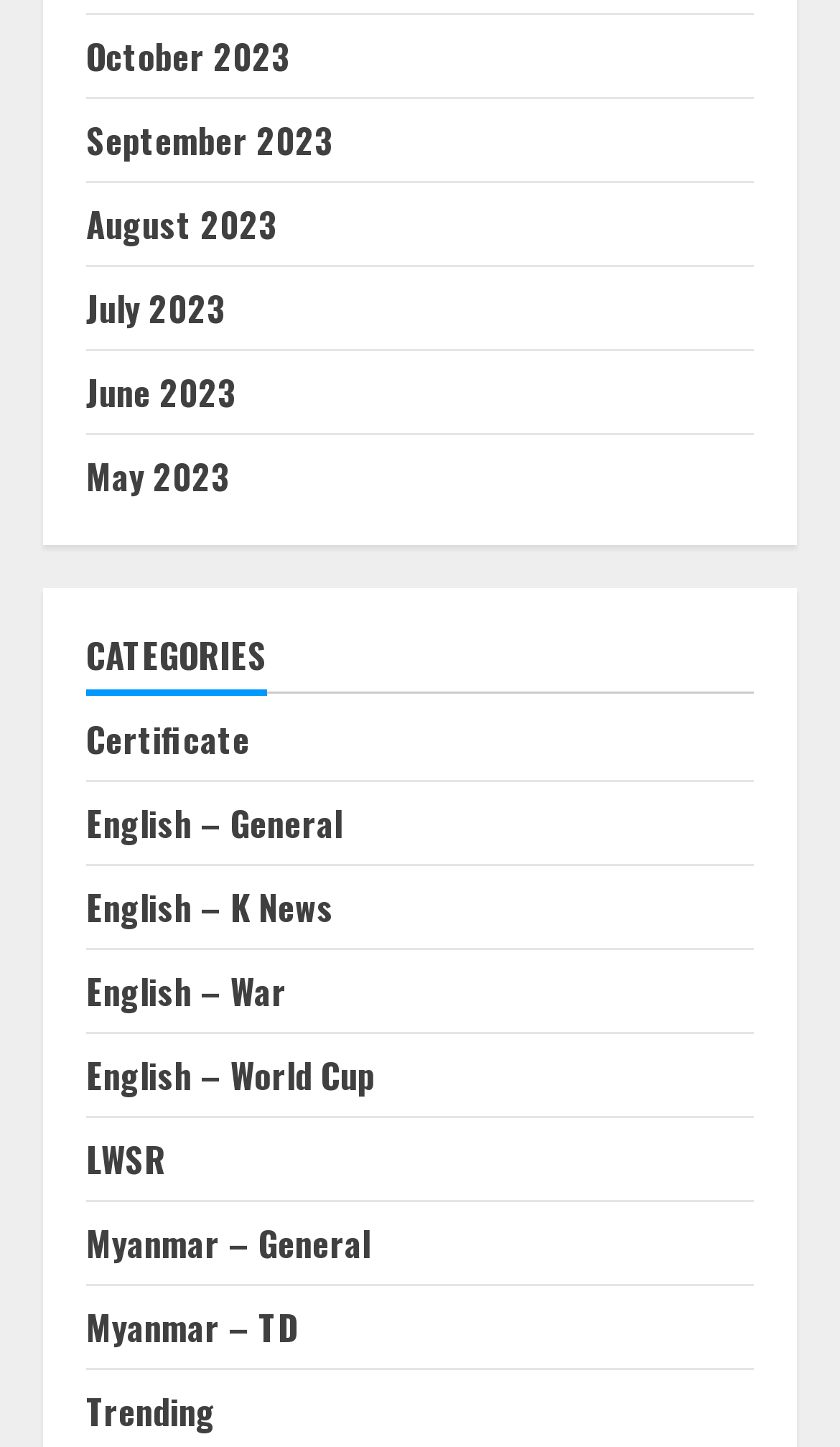Could you locate the bounding box coordinates for the section that should be clicked to accomplish this task: "Check Trending".

[0.103, 0.957, 0.256, 0.993]